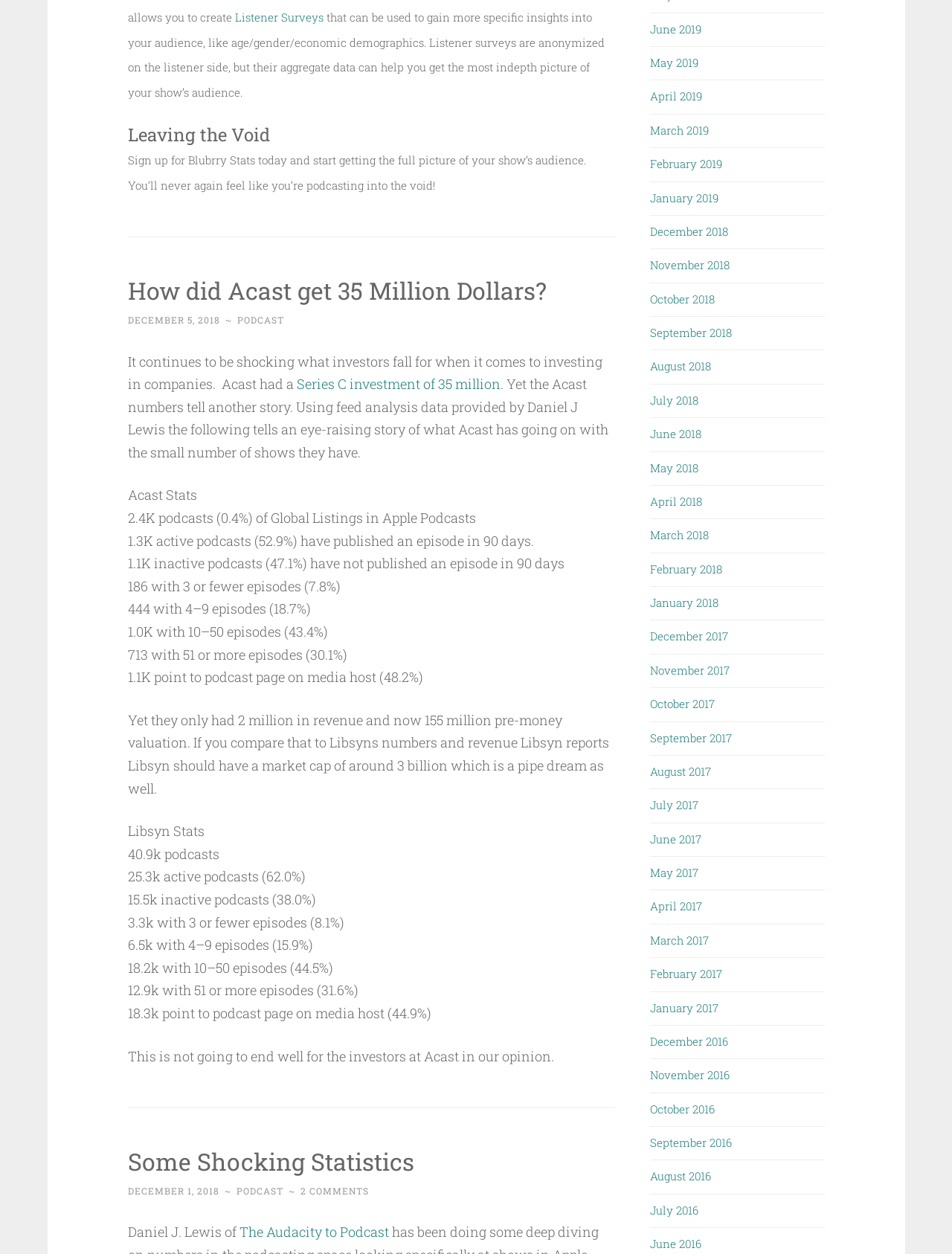Identify the bounding box coordinates for the element you need to click to achieve the following task: "Check the 'PODCAST' link". Provide the bounding box coordinates as four float numbers between 0 and 1, in the form [left, top, right, bottom].

[0.249, 0.25, 0.298, 0.26]